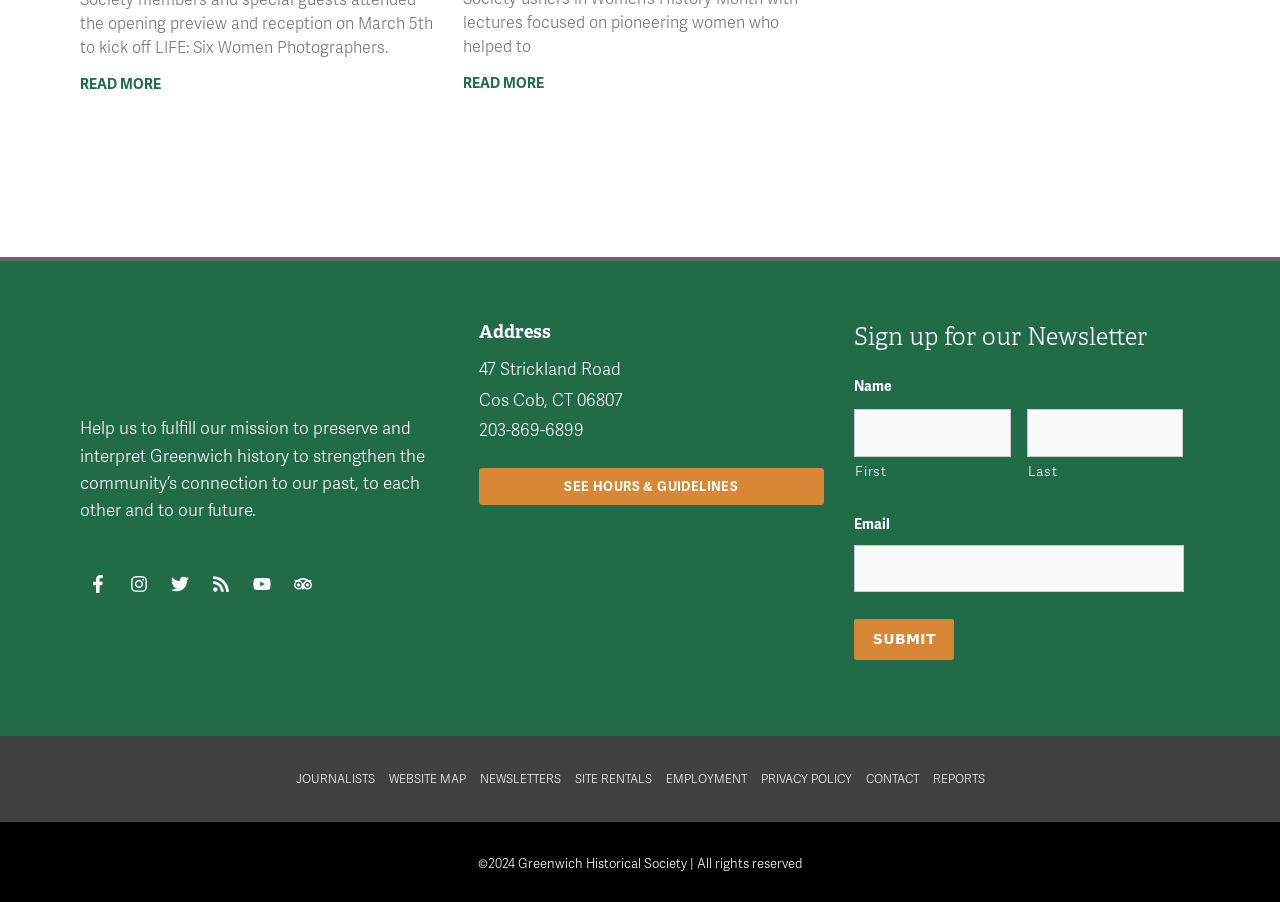Provide a brief response to the question below using a single word or phrase: 
What is the purpose of the newsletter sign-up form?

To receive newsletters